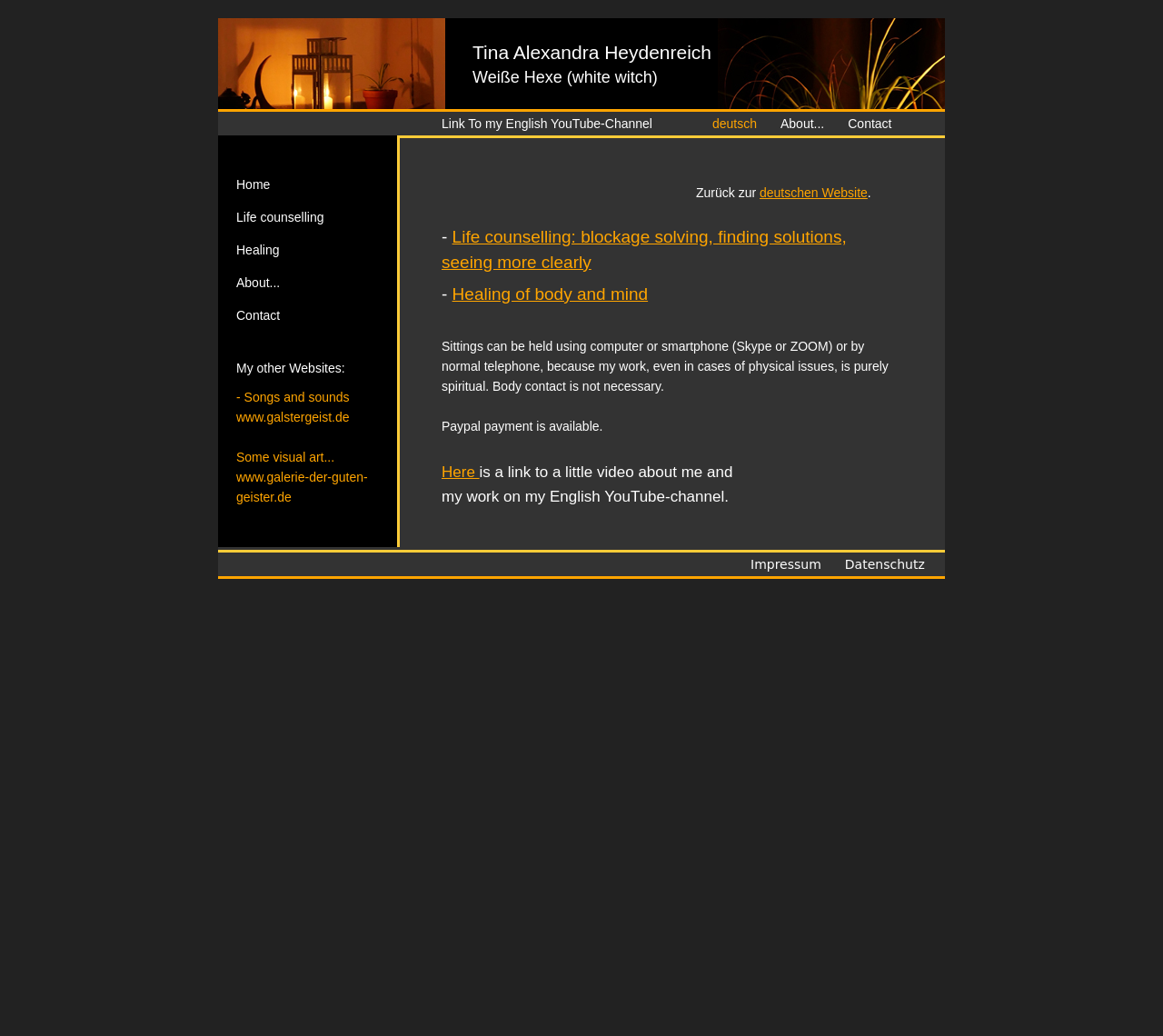Based on the image, provide a detailed and complete answer to the question: 
What is Tina Alexandra Heydenreich's profession?

Based on the webpage, Tina Alexandra Heydenreich is a life counsellor and healer, as indicated by the heading 'Tina Alexandra Heydenreich - Weiße Hexe (white witch): life counselling and healing' and the links to her services such as 'Life counselling' and 'Healing'.